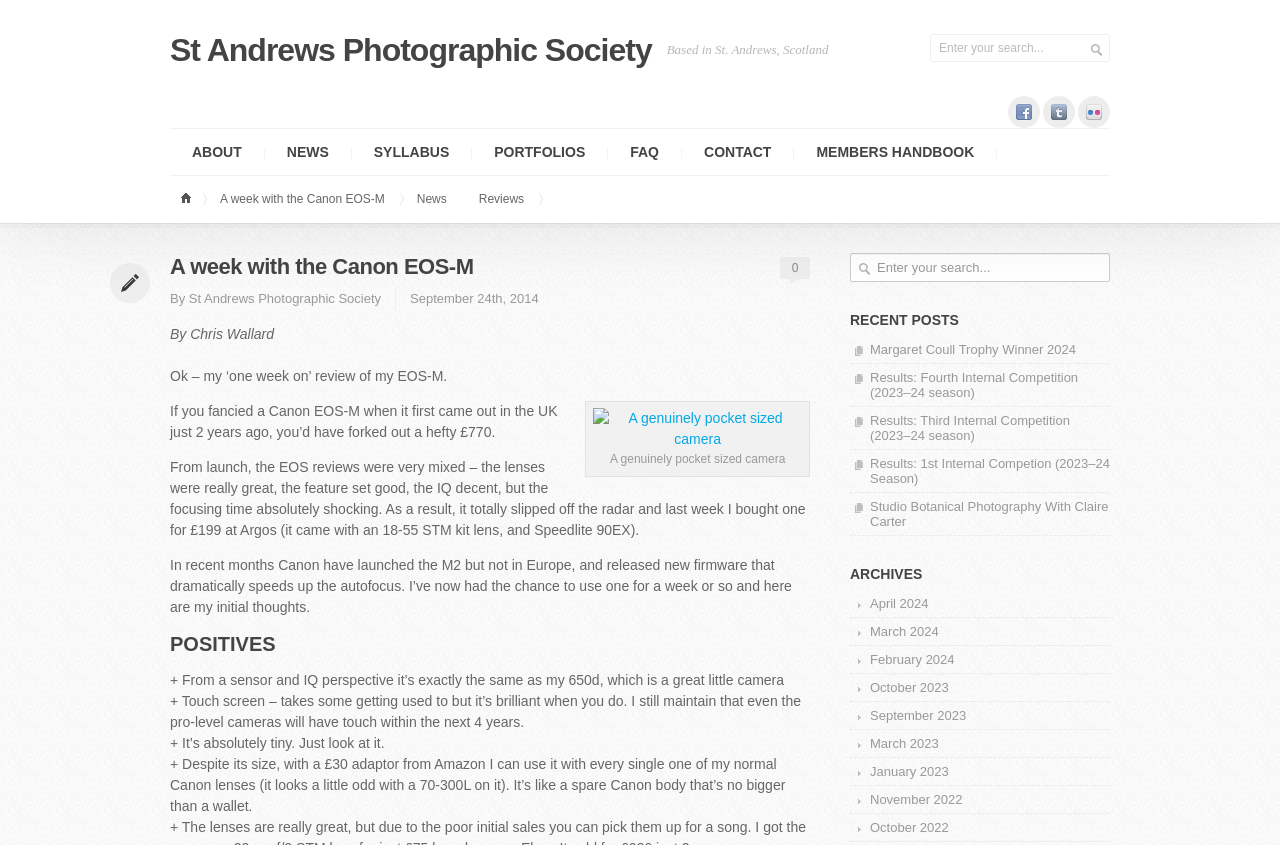Identify and provide the main heading of the webpage.

A week with the Canon EOS-M